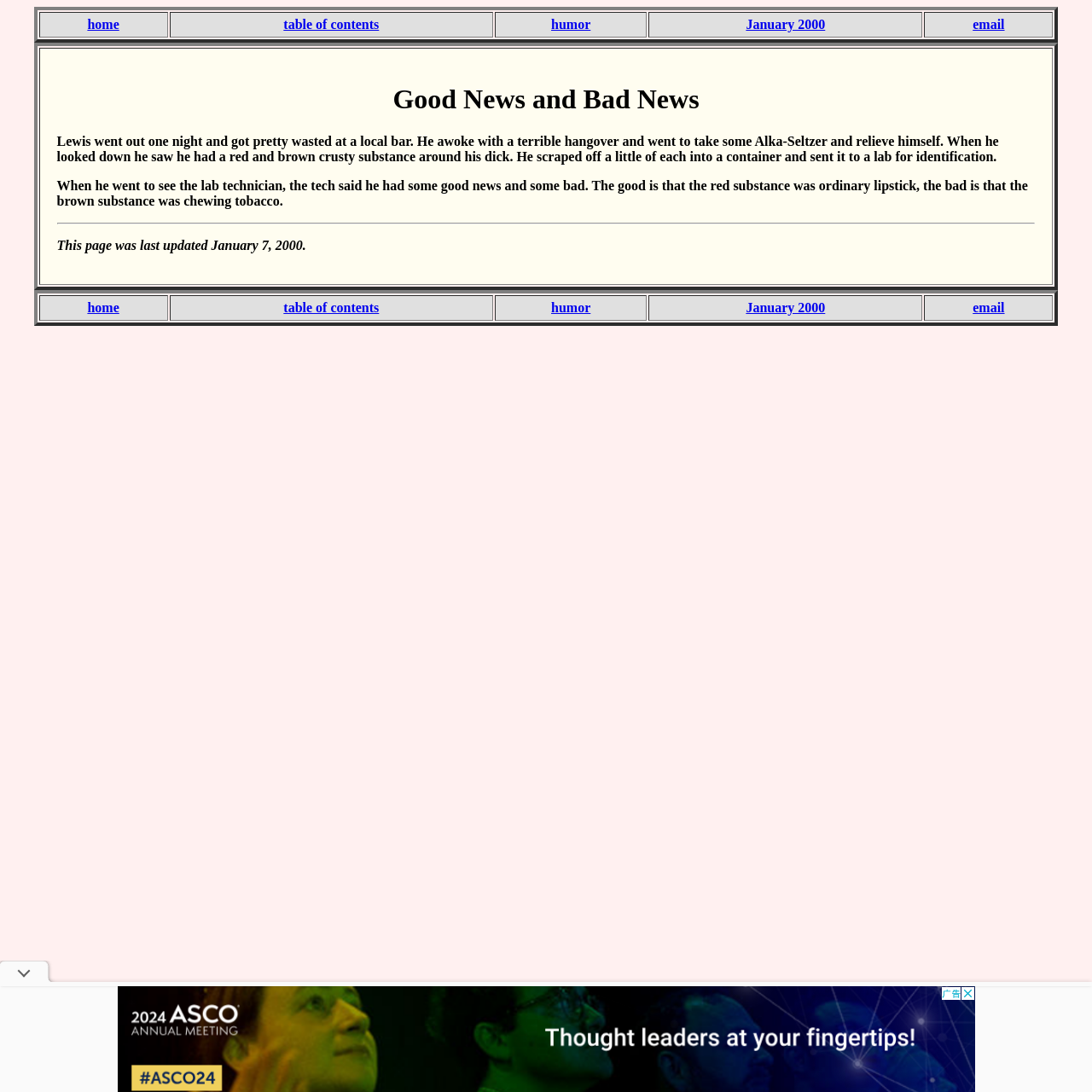Please provide a one-word or short phrase answer to the question:
How many tables are on this webpage?

2